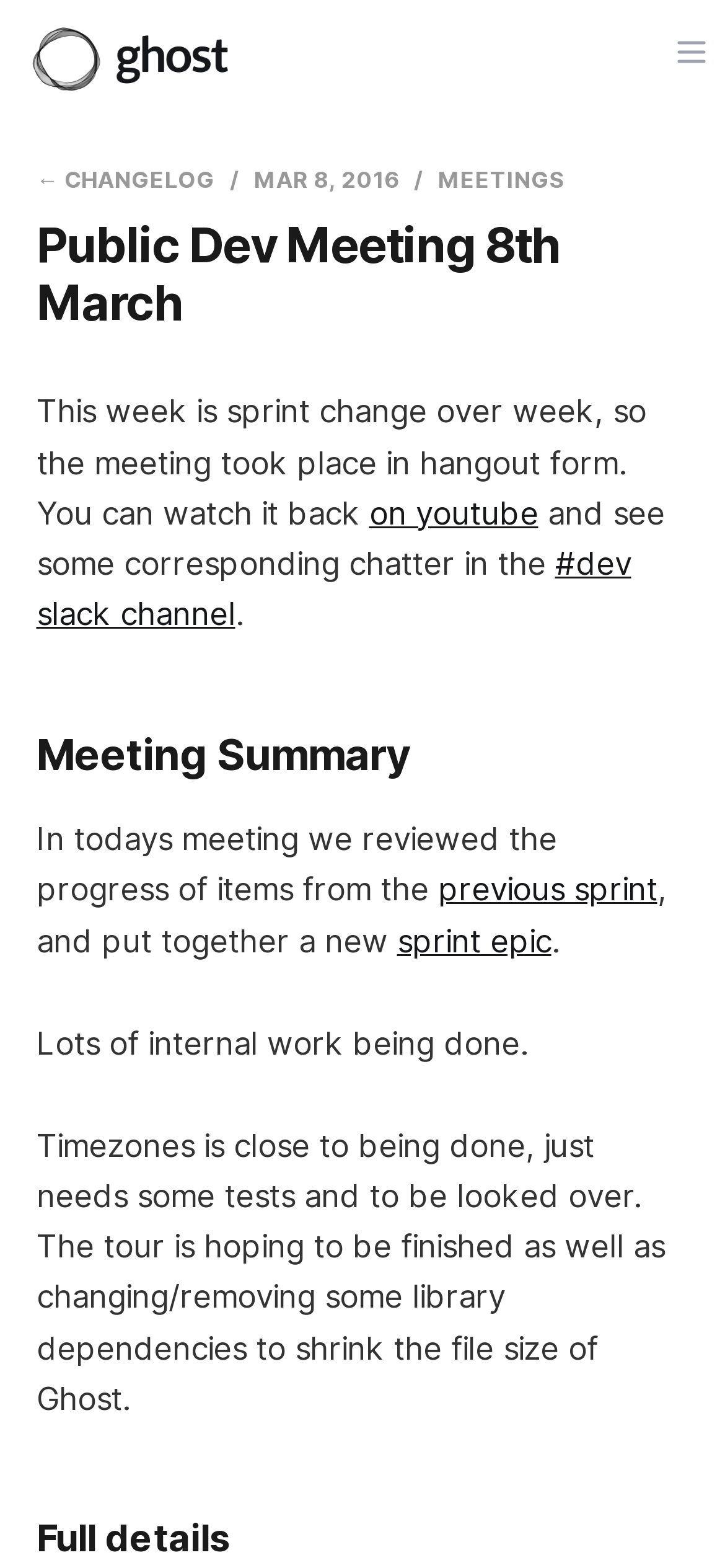Illustrate the webpage thoroughly, mentioning all important details.

The webpage is about a public dev meeting that took place on March 8th, 2016. At the top left corner, there is a Ghost logo, which is an image link. On the top right corner, there is an "Open menu" button. 

Below the logo, there is a header section with links to "CHANGELOG", "MEETINGS", and a time element displaying "MAR 8, 2016". The main heading "Public Dev Meeting 8th March" is located below the header section.

The main content of the webpage is divided into three sections. The first section describes the meeting, stating that it was held in hangout form and can be watched back on YouTube, with a link provided. There is also a mention of corresponding chatter in the #dev slack channel, with a link to the channel.

The second section is titled "Meeting Summary" and summarizes the discussion during the meeting. It mentions reviewing progress from the previous sprint and planning a new sprint epic. There are links to "previous sprint" and "sprint epic" within the text.

The third section is titled "Full details" and provides more information about the internal work being done, including the progress of timezones and the tour, as well as changes to library dependencies to reduce the file size of Ghost.